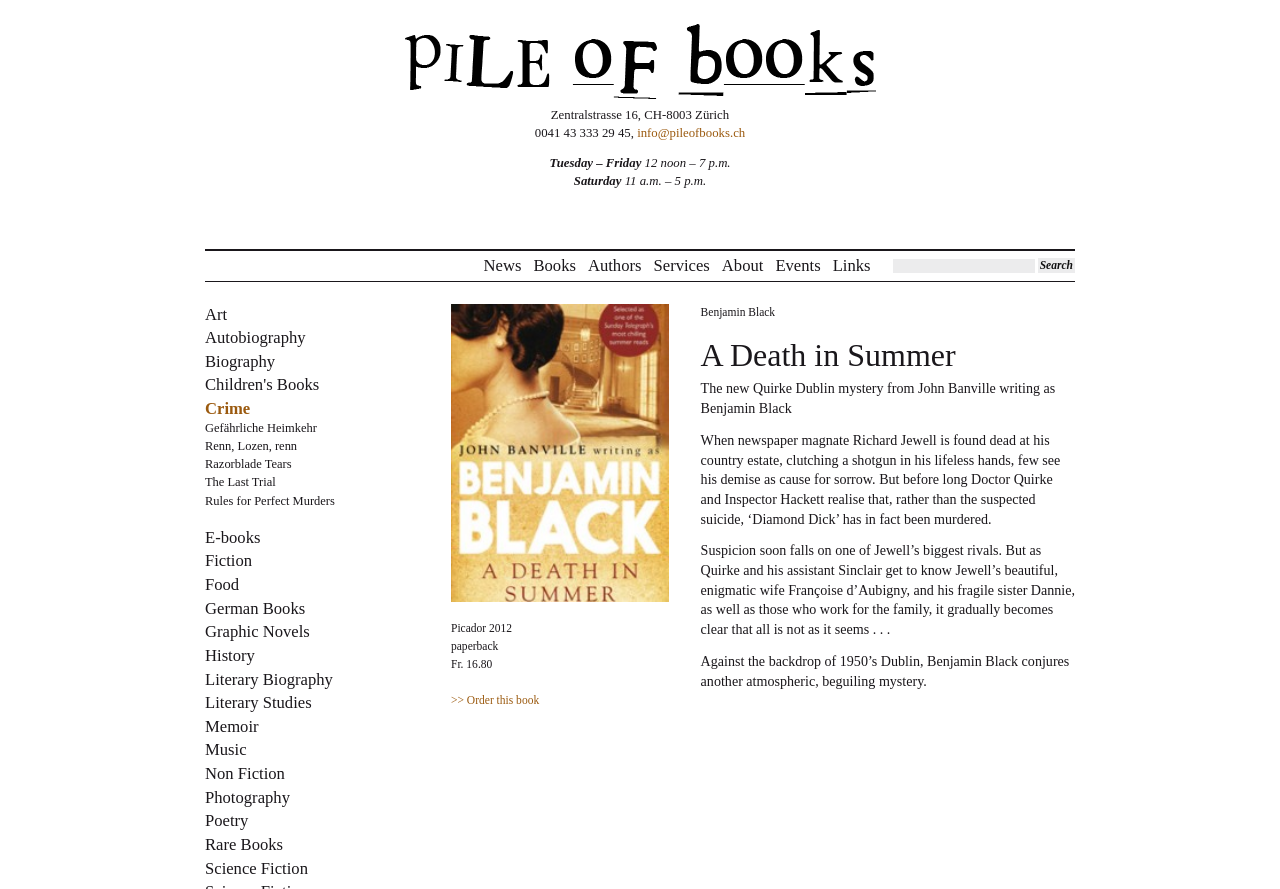Determine the bounding box coordinates of the clickable element to achieve the following action: 'Contact the bookstore via email'. Provide the coordinates as four float values between 0 and 1, formatted as [left, top, right, bottom].

[0.498, 0.142, 0.582, 0.157]